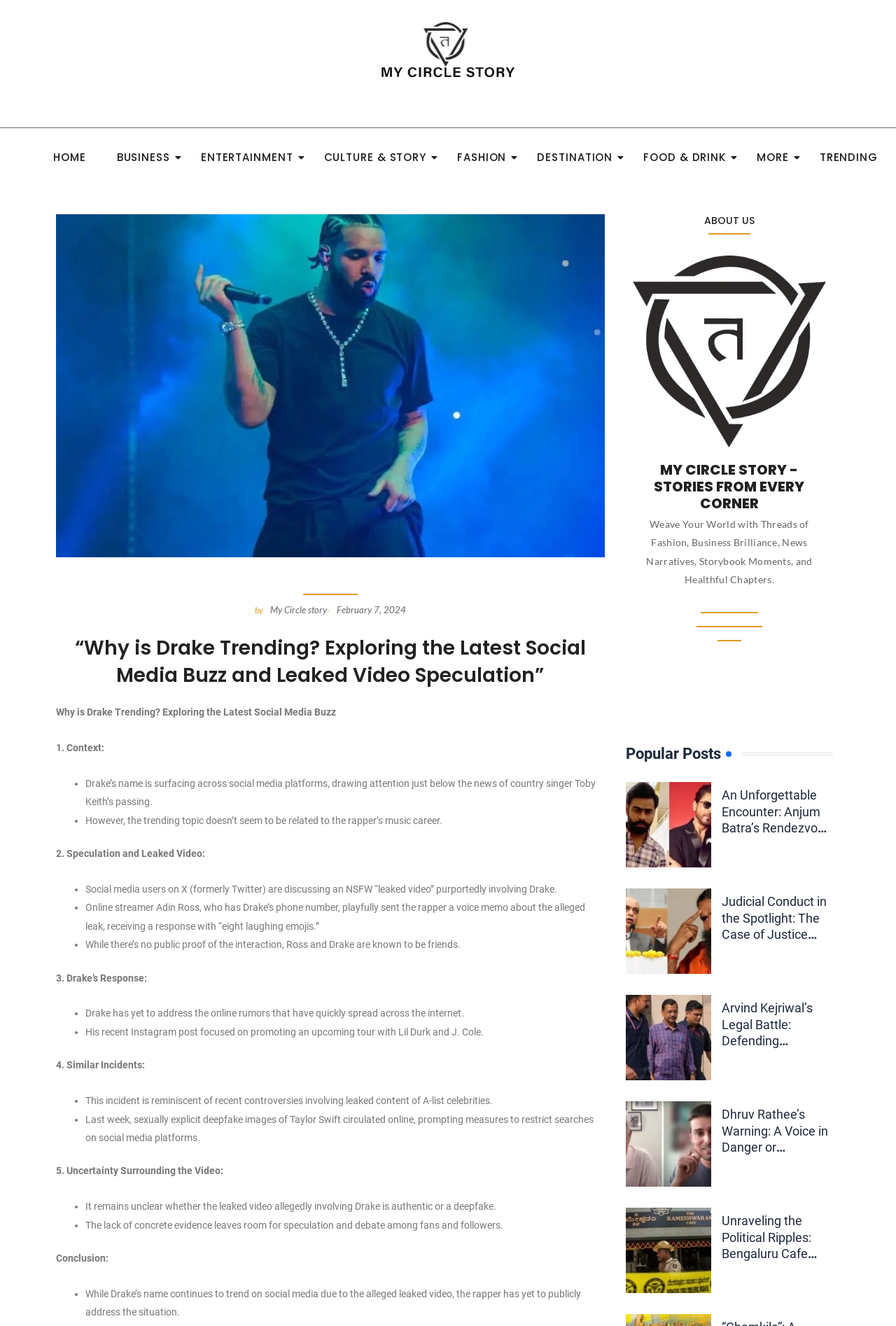What is the topic of section 4 of the article?
Could you answer the question with a detailed and thorough explanation?

Section 4 of the article discusses similar incidents involving leaked content of A-list celebrities, such as the recent controversy involving Taylor Swift.